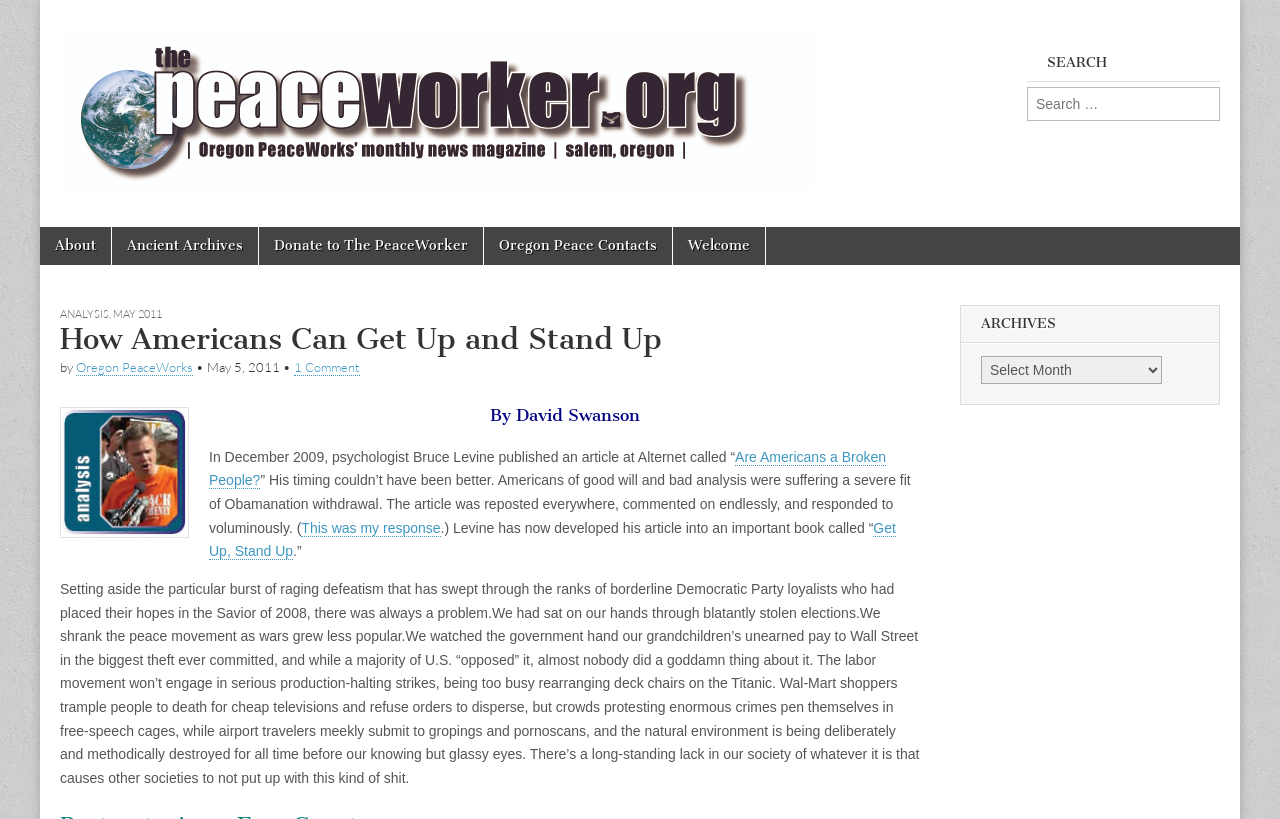Specify the bounding box coordinates (top-left x, top-left y, bottom-right x, bottom-right y) of the UI element in the screenshot that matches this description: May 2011

[0.088, 0.374, 0.127, 0.391]